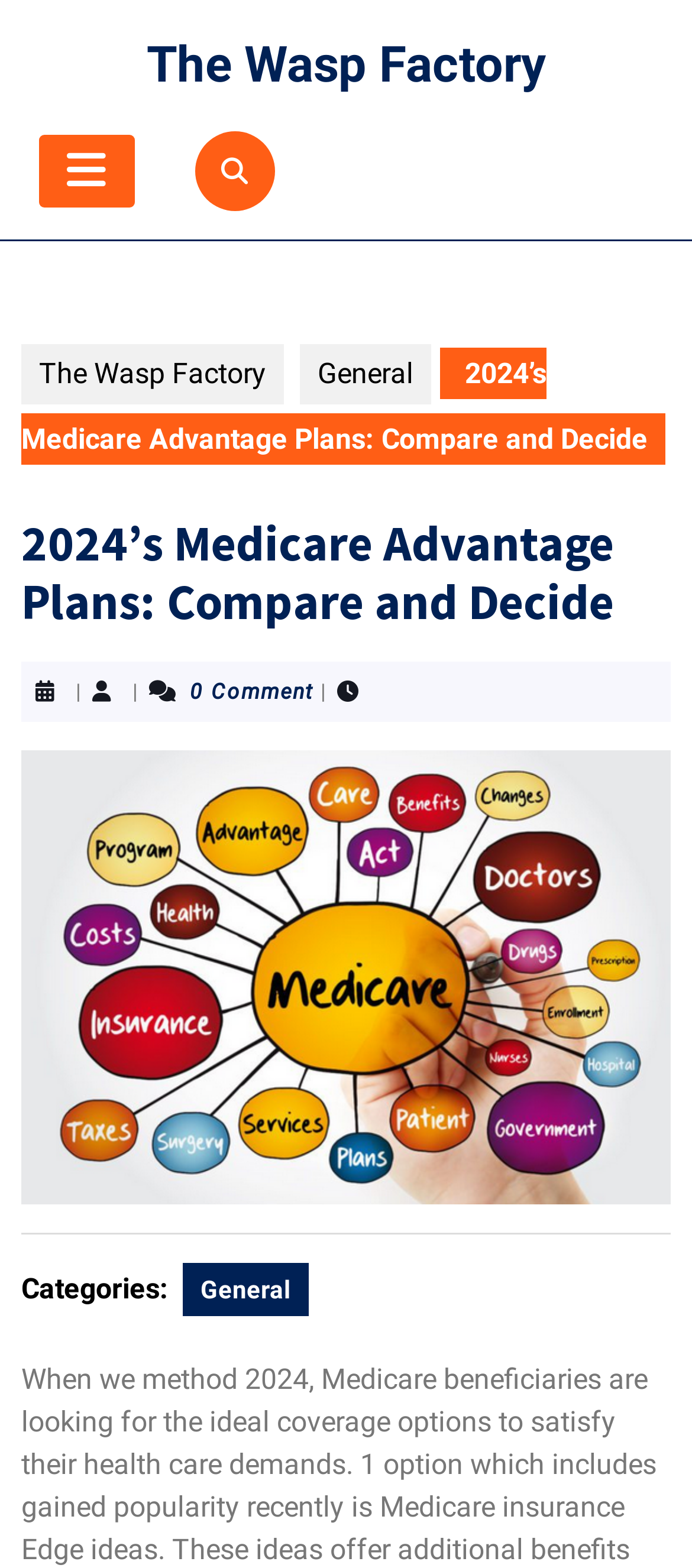What is the category of this post?
Give a single word or phrase as your answer by examining the image.

General